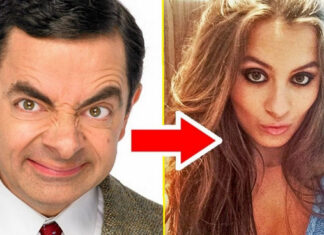Detail all significant aspects of the image you see.

This image juxtaposes two distinctly different personalities: on the left is a humorous and exaggerated expression of Mr. Bean, a beloved character known for his comedic antics, played by the British actor Rowan Atkinson. On the right is a contrasting depiction of a young woman with long, flowing hair and striking makeup, suggesting a modern and glamorous appearance. The bold arrow in the middle indicates a transition or transformation, playfully implying a connection between the two images. This visual comparison engages viewers with a blend of humor and modern aesthetics, potentially linked to the content of an article titled "8 Daughters who are as Charming as their Parents," which explores the charm and resemblance of celebrity offspring.